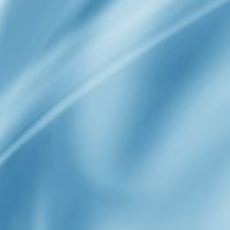What texture does the image resemble?
Please respond to the question with a detailed and well-explained answer.

The caption states that the image features a 'soft, flowing texture' that is 'reminiscent of silk or satin', implying that the image resembles these textures.